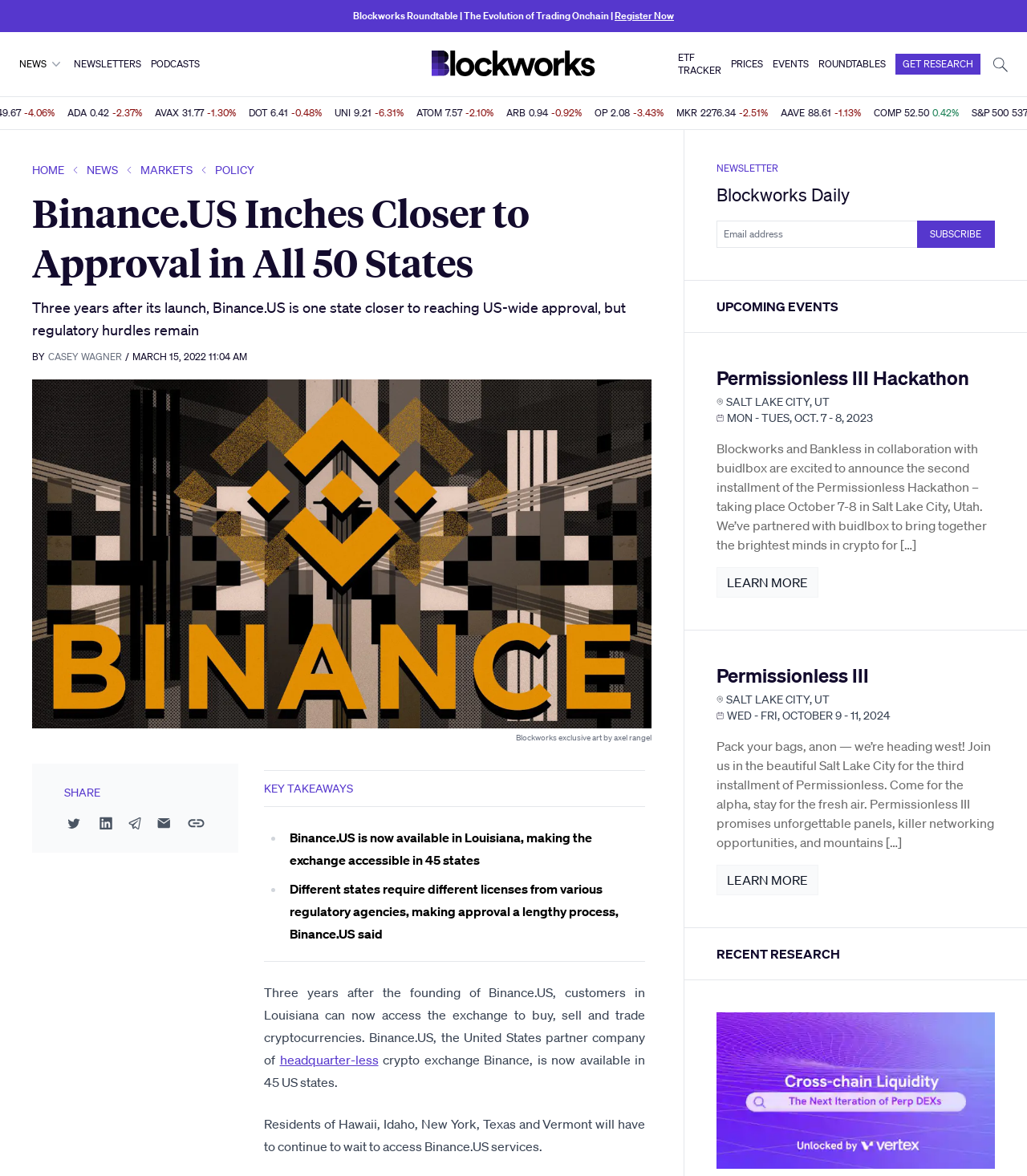What is the name of the event mentioned in the article?
Based on the image, answer the question with a single word or brief phrase.

Permissionless III Hackathon